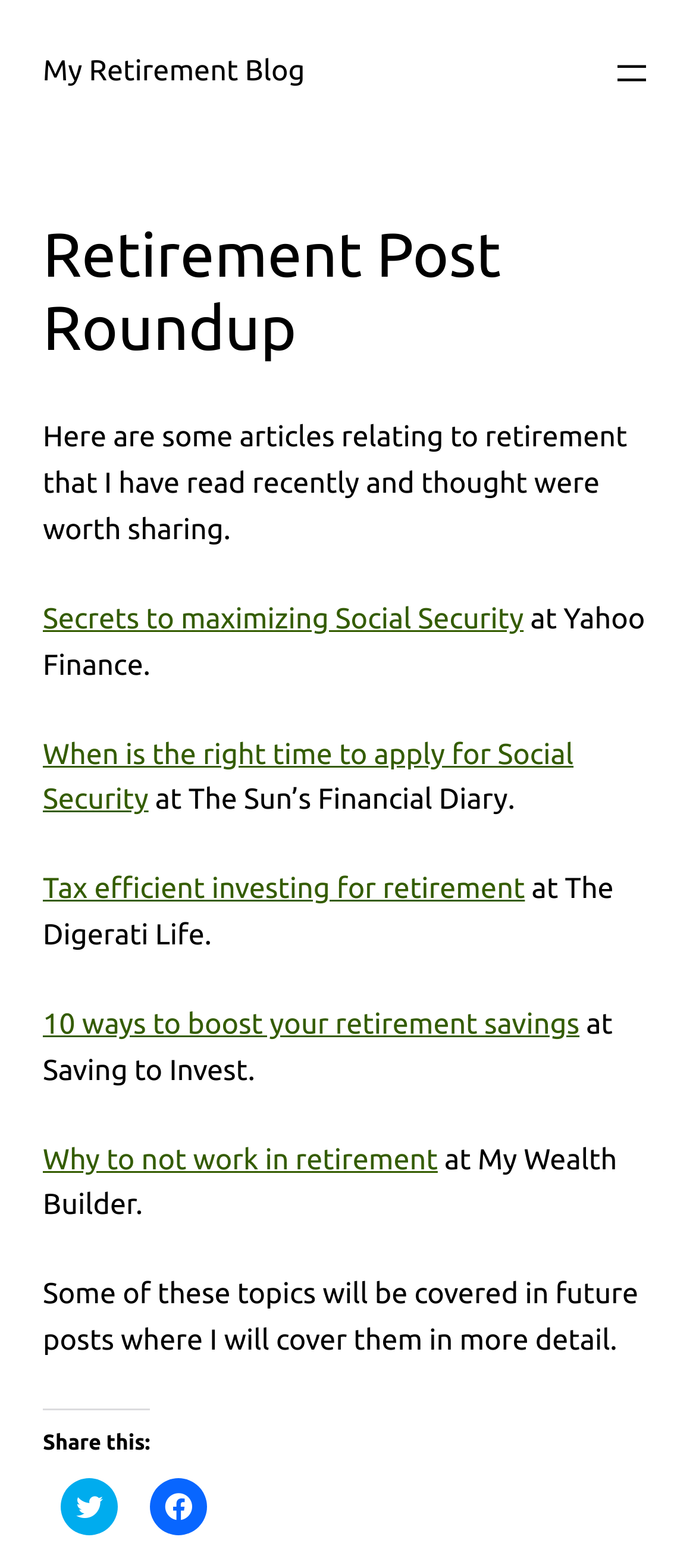What is the purpose of the button 'Open menu'?
Using the image, respond with a single word or phrase.

To open a dialog